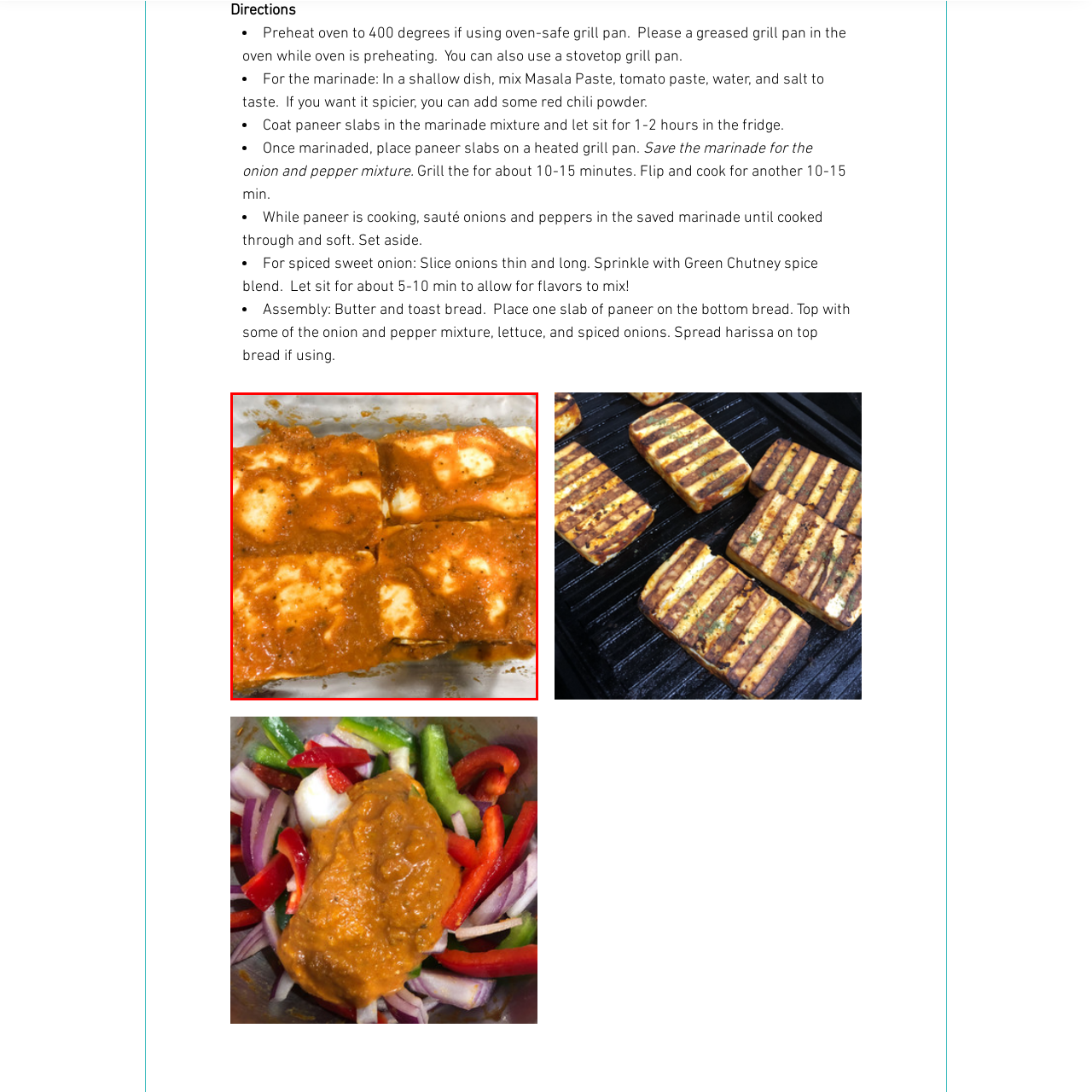Look closely at the image highlighted by the red bounding box and supply a detailed explanation in response to the following question: What is the texture of the marinade?

The caption describes the texture of the marinade as 'thick and chunky', suggesting that it is made from ingredients such as tomato paste, water, and aromatic spices, giving a hint of warmth and depth to the dish.